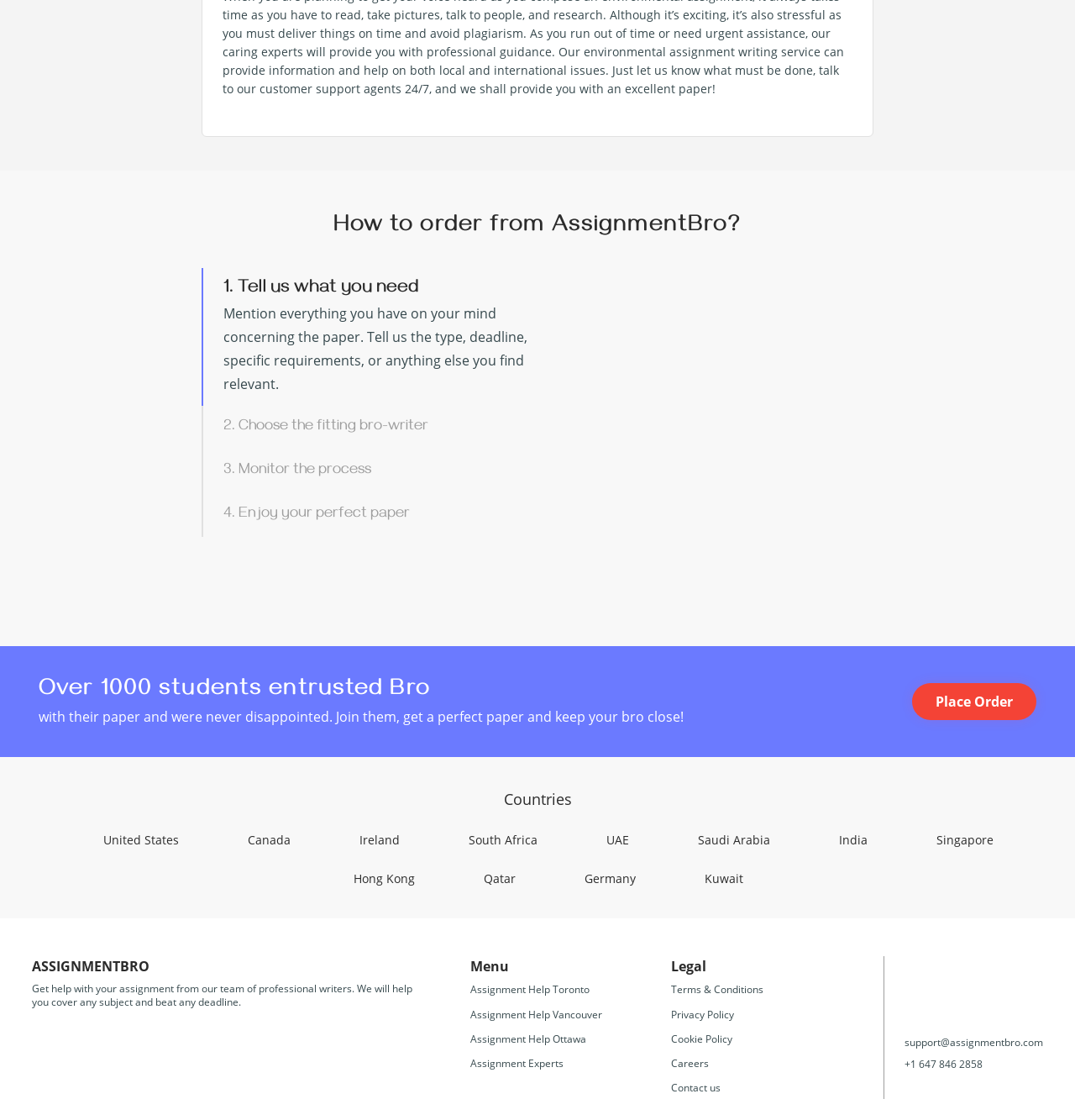Find the bounding box coordinates for the HTML element described as: "+1 647 846 2858". The coordinates should consist of four float values between 0 and 1, i.e., [left, top, right, bottom].

[0.841, 0.944, 0.97, 0.956]